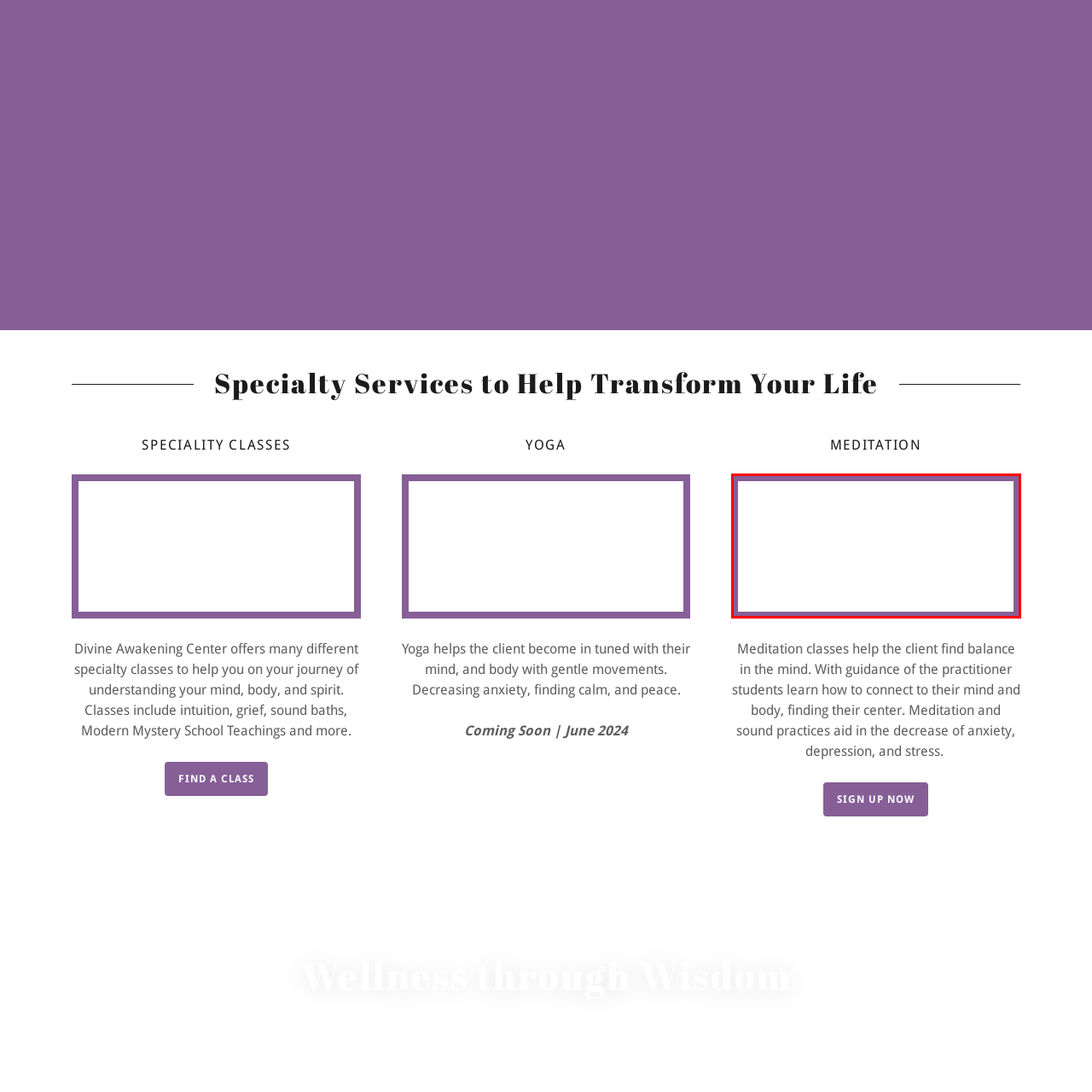Describe fully the image that is contained within the red bounding box.

The image appears in the section dedicated to "Meditation," highlighting a key aspect of the services offered by the Divine Awakening Center. This center focuses on helping individuals achieve balance in their minds through guided meditation classes. The accompanying text emphasizes the transformative power of meditation, teaching students to connect with their minds and bodies, and ultimately find their center. The classes aim to alleviate anxiety, depression, and stress, promoting overall well-being. The image likely serves as an inviting visual complement to this enriching experience, encouraging potential participants to explore the benefits of meditation in their journey towards mental clarity and peace.